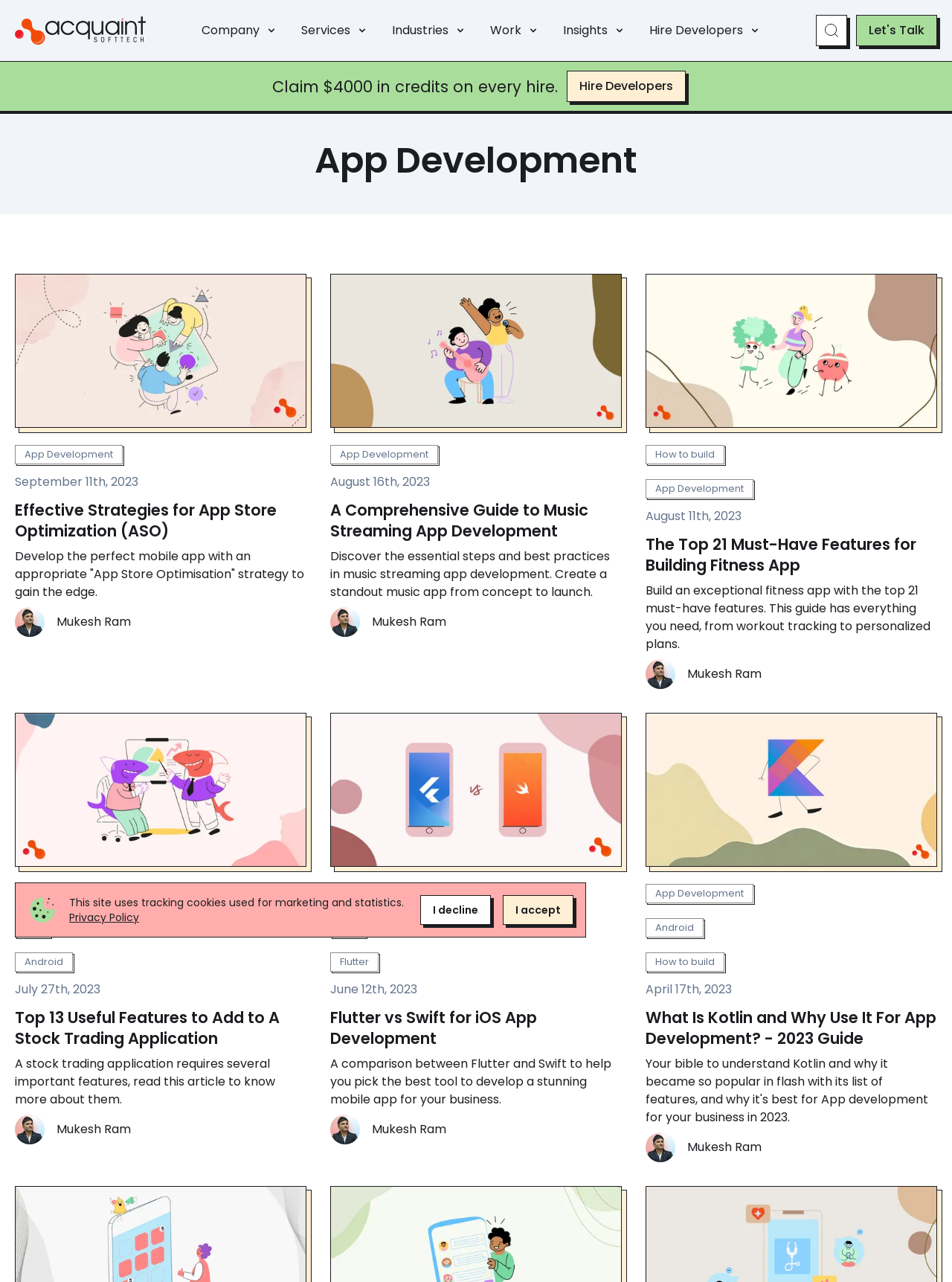Identify the bounding box coordinates necessary to click and complete the given instruction: "Contact Us".

None